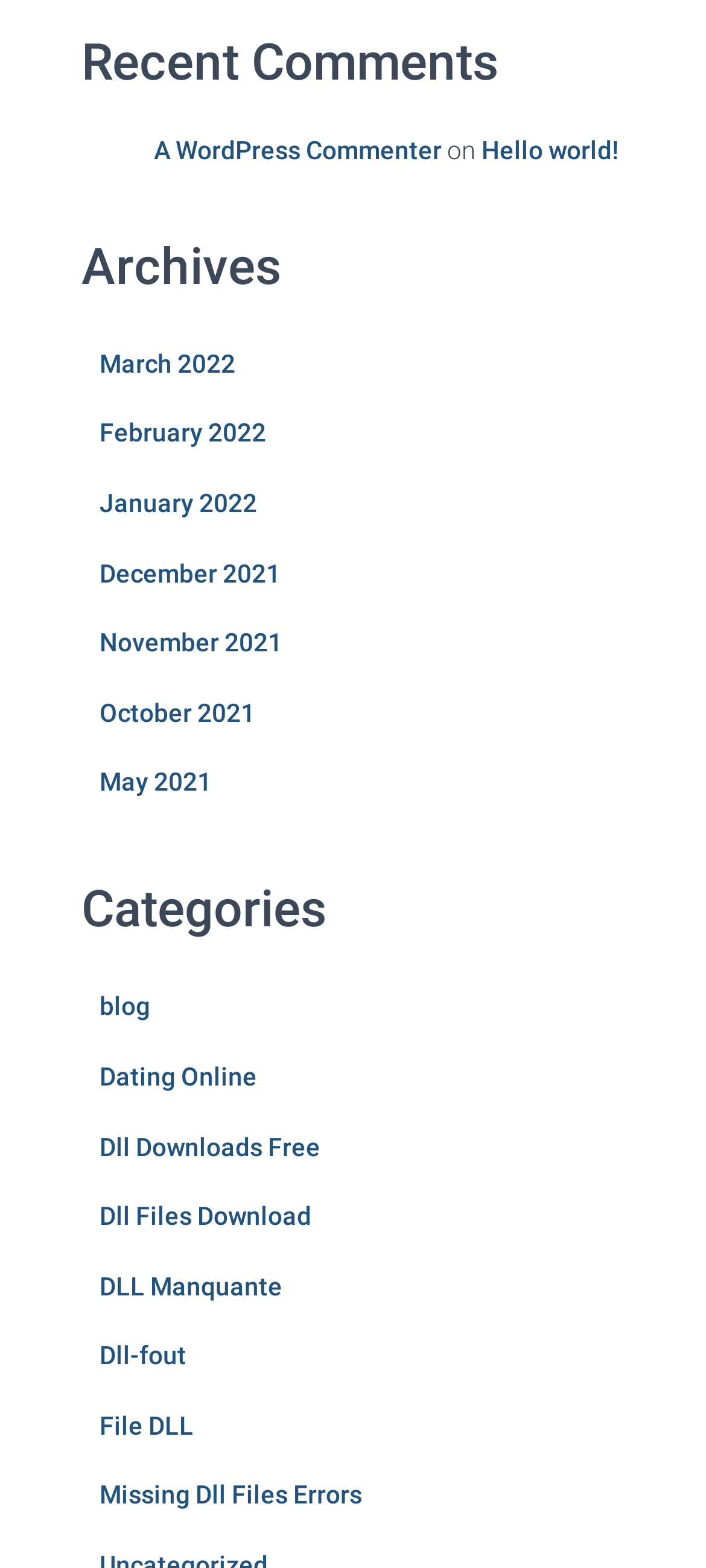How many commenters are listed?
Answer the question in as much detail as possible.

I counted the number of links under the 'Recent Comments' heading, and there is only one commenter listed, which is 'A WordPress Commenter'.